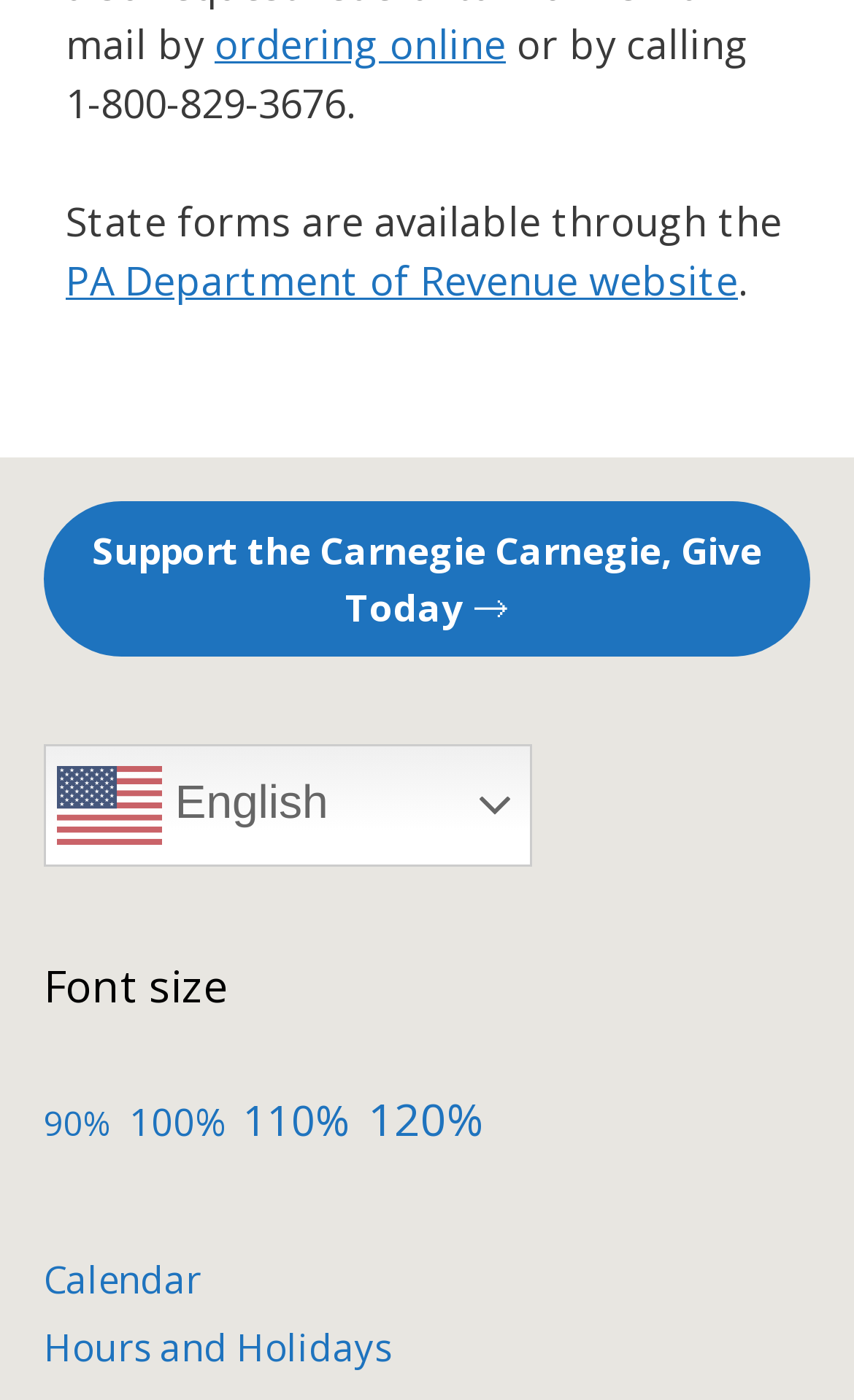Please provide the bounding box coordinates for the element that needs to be clicked to perform the following instruction: "Change font size to 110%". The coordinates should be given as four float numbers between 0 and 1, i.e., [left, top, right, bottom].

[0.285, 0.781, 0.41, 0.82]